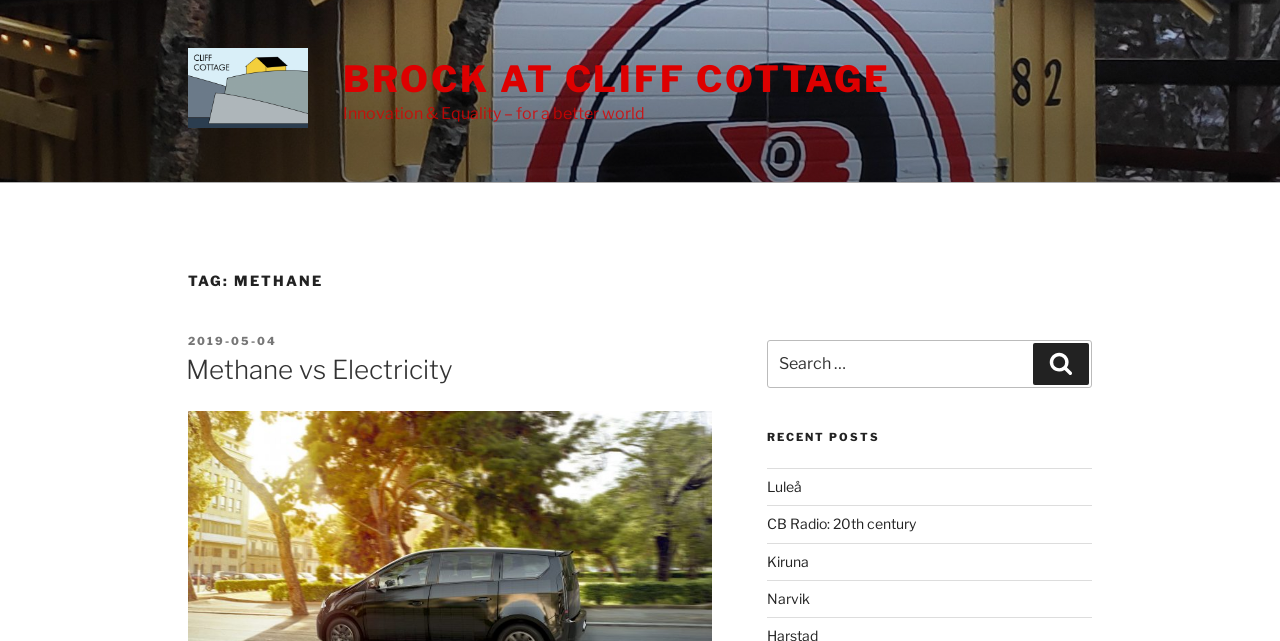Create a detailed summary of the webpage's content and design.

The webpage is about Methane, with a focus on innovation and equality for a better world. At the top left, there is a link and an image, both labeled "Brock at Cliff Cottage". To the right of these elements, there is a link "BROCK AT CLIFF COTTAGE" and a static text "Innovation & Equality – for a better world". 

Below these elements, there is a heading "TAG: METHANE" that spans across the top of the page. Under this heading, there is a section with a "POSTED ON" label, a link to a specific date "2019-05-04", and a heading "Methane vs Electricity" with a corresponding link.

On the right side of the page, there is a search bar with a label "Search for:" and a button labeled "Search". Below the search bar, there is a heading "RECENT POSTS" with four links to recent posts, labeled "Luleå", "CB Radio: 20th century", "Kiruna", and "Narvik", respectively.